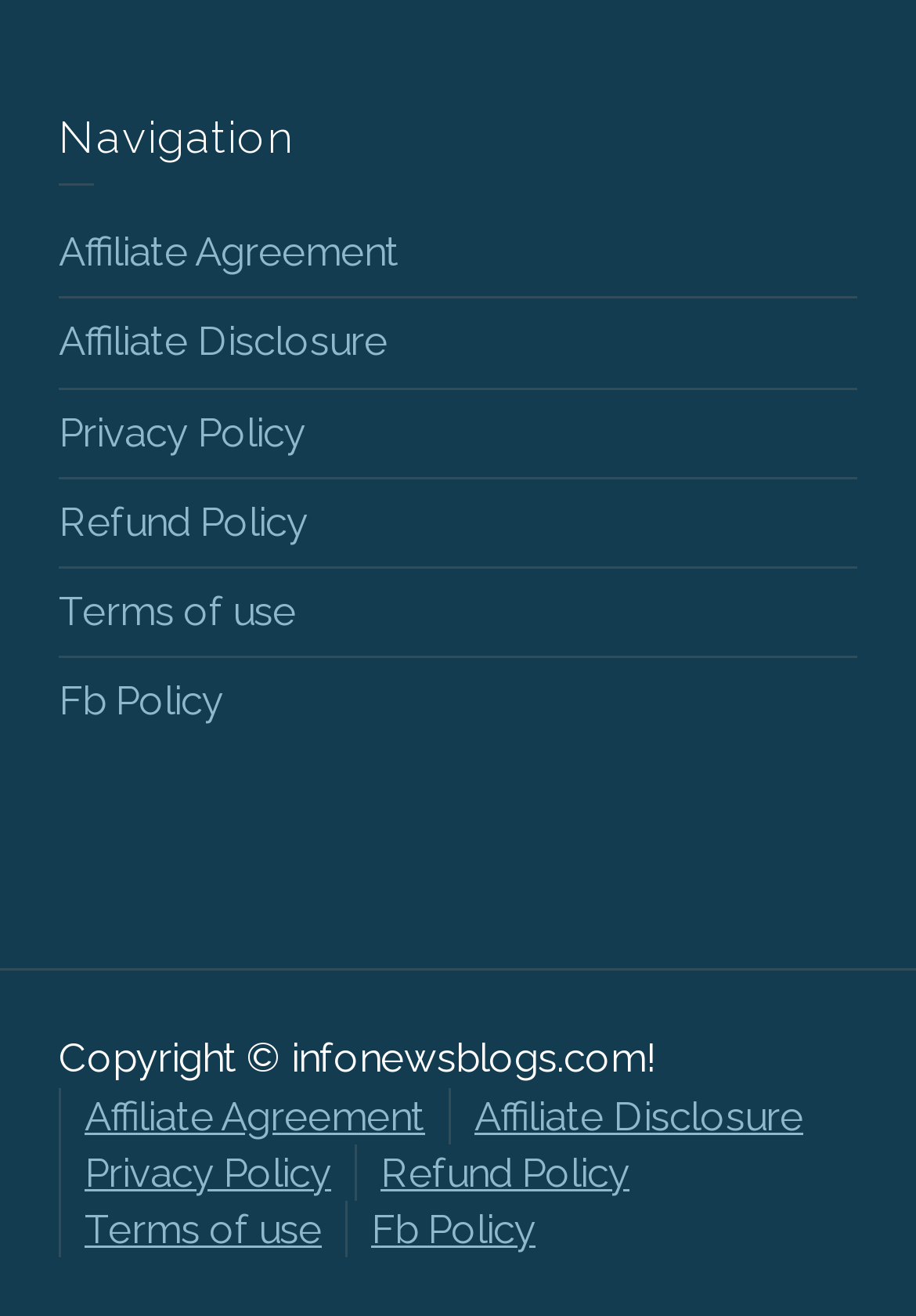Please respond to the question using a single word or phrase:
What is the last link in the navigation section?

Fb Policy